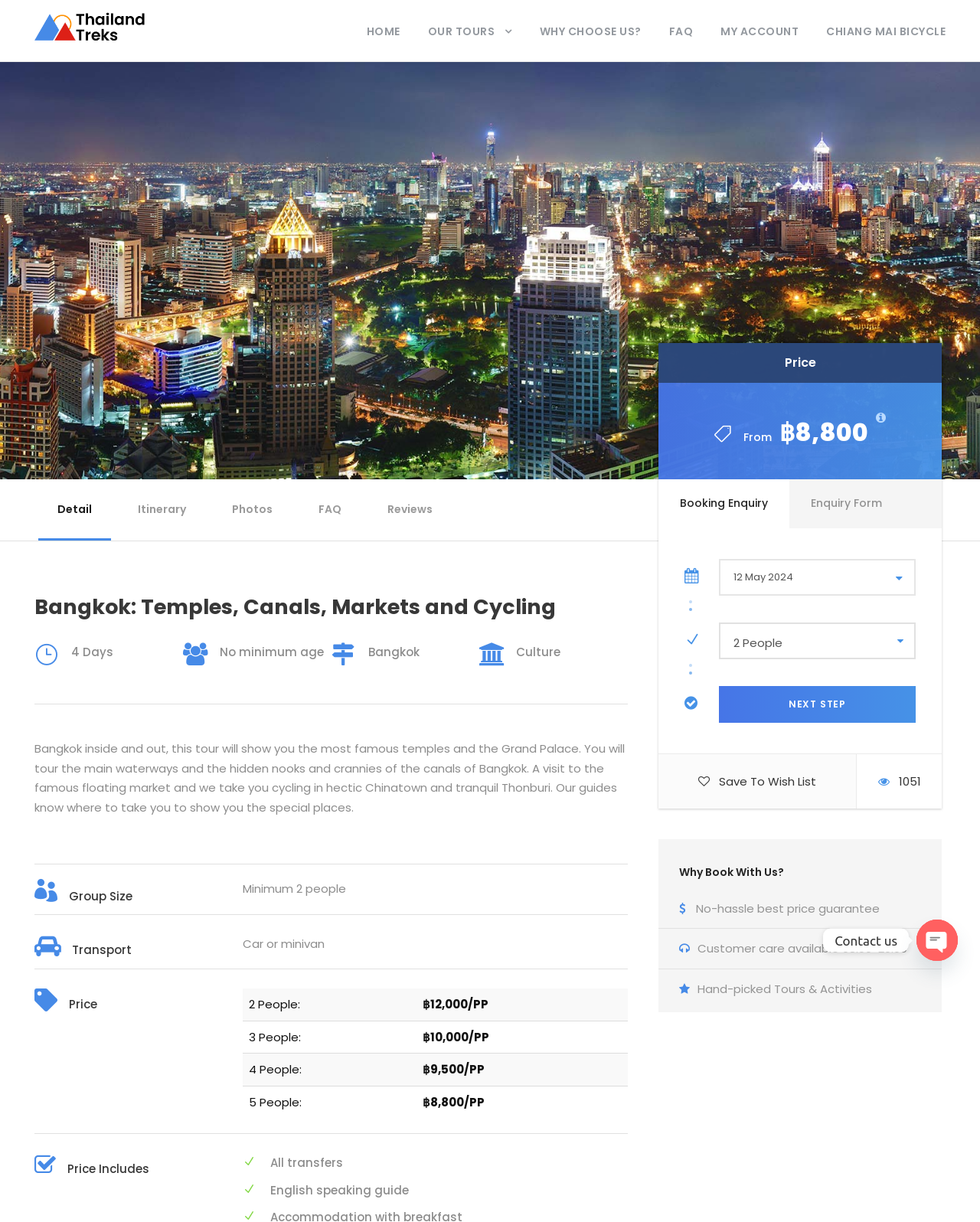Bounding box coordinates are specified in the format (top-left x, top-left y, bottom-right x, bottom-right y). All values are floating point numbers bounded between 0 and 1. Please provide the bounding box coordinate of the region this sentence describes: Our Tours

[0.436, 0.019, 0.522, 0.034]